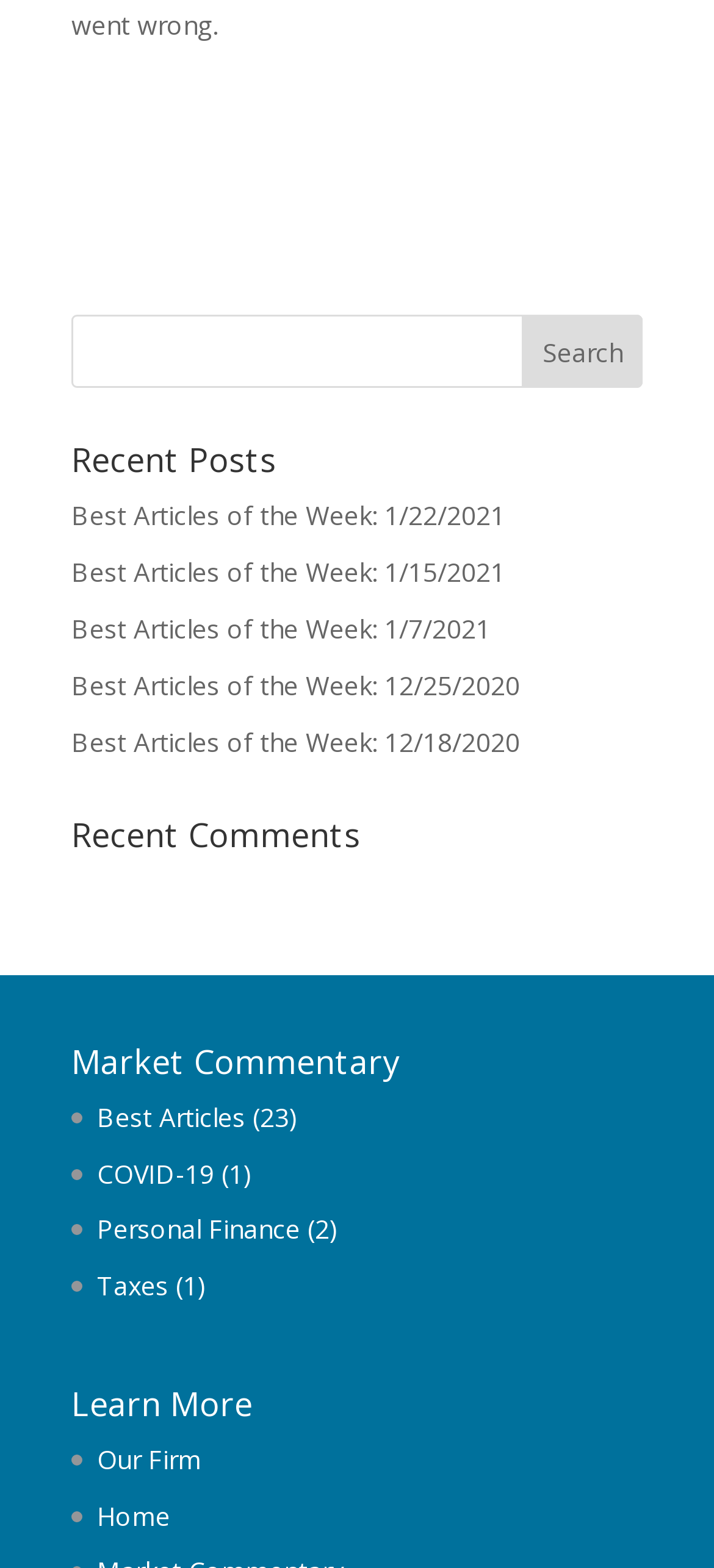Based on the element description name="s", identify the bounding box coordinates for the UI element. The coordinates should be in the format (top-left x, top-left y, bottom-right x, bottom-right y) and within the 0 to 1 range.

[0.1, 0.201, 0.9, 0.248]